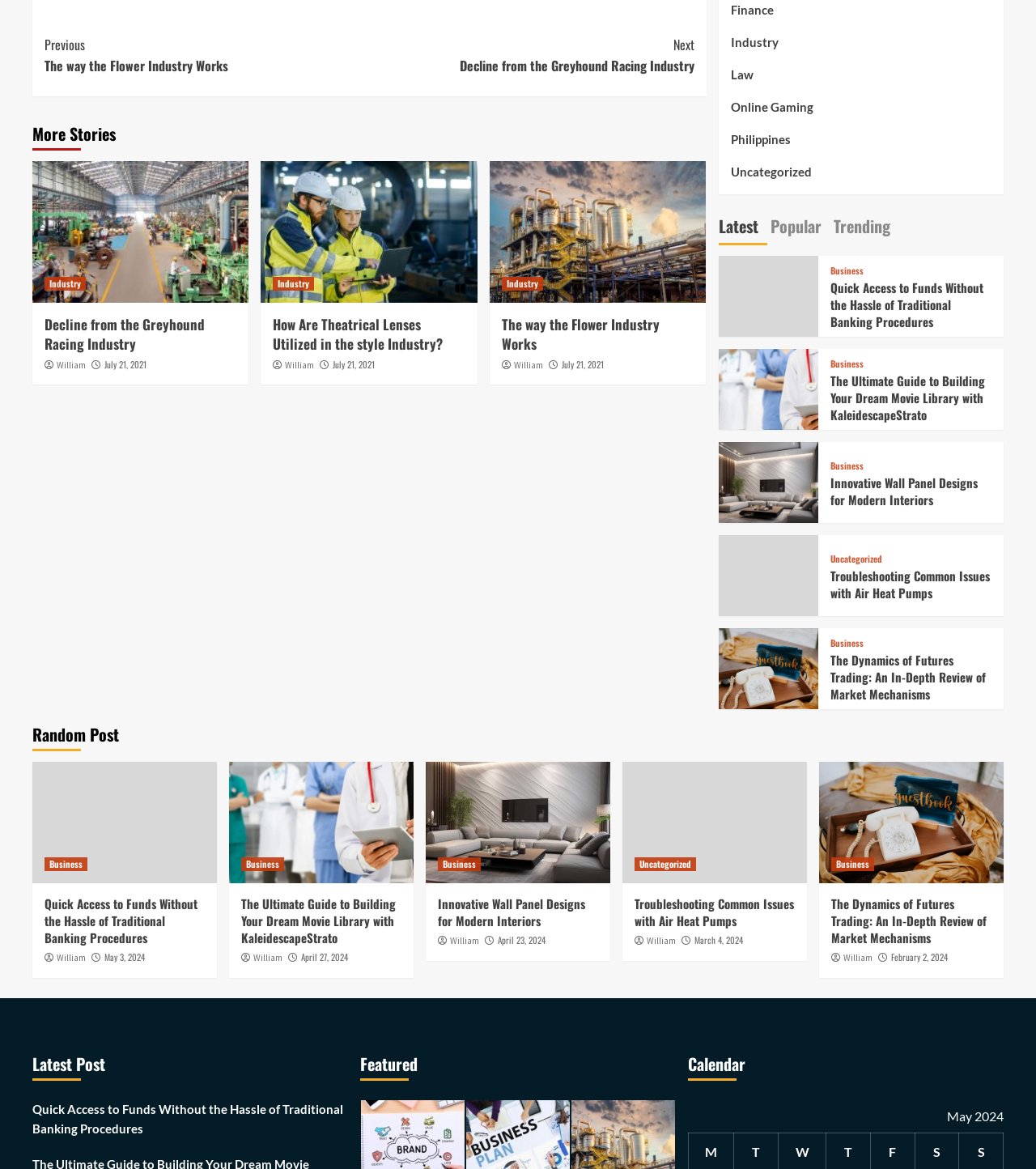Determine the bounding box coordinates of the clickable area required to perform the following instruction: "Click on the 'Continue Reading' link". The coordinates should be represented as four float numbers between 0 and 1: [left, top, right, bottom].

[0.043, 0.023, 0.67, 0.072]